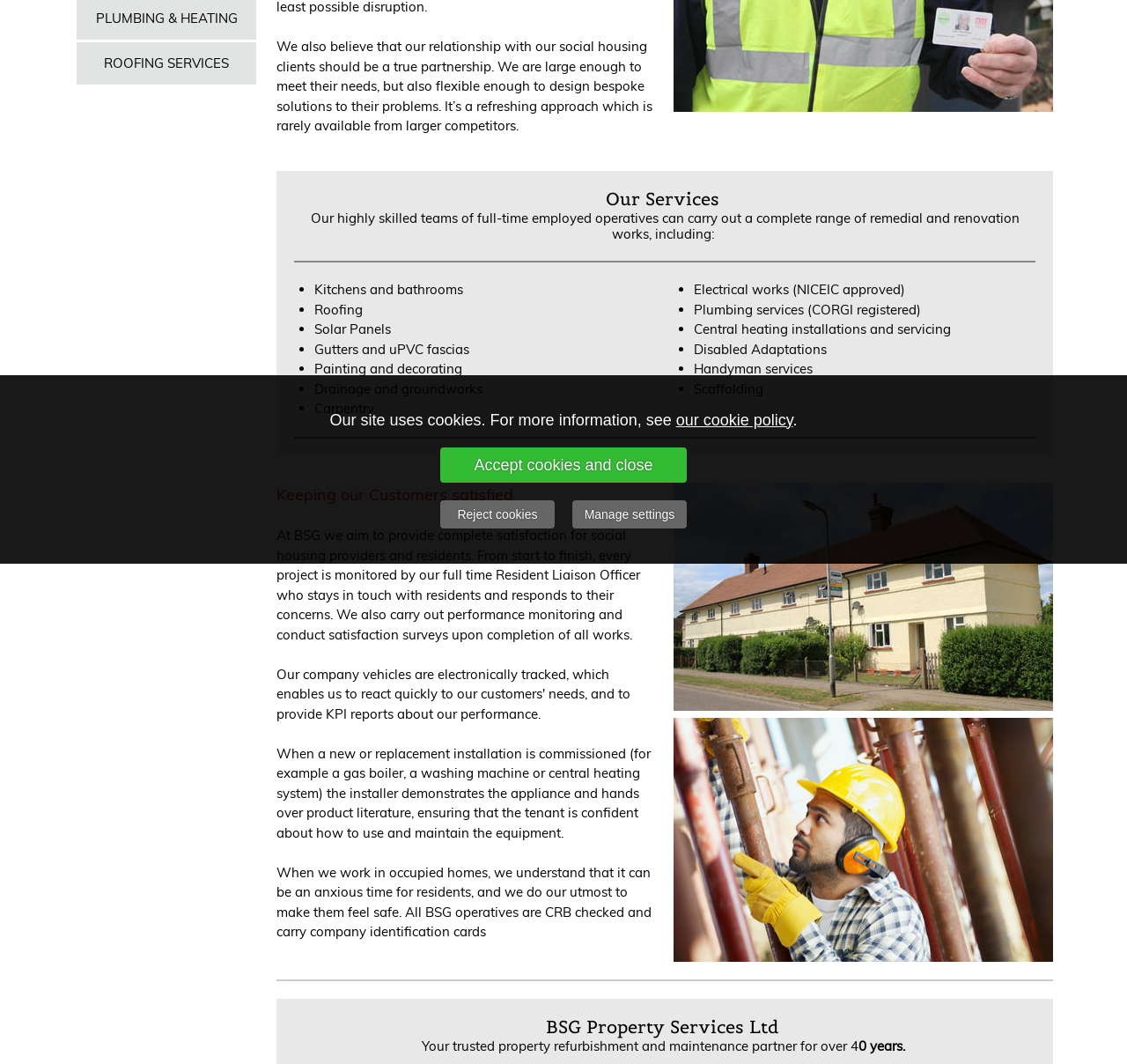Find the bounding box coordinates corresponding to the UI element with the description: "Manage settings". The coordinates should be formatted as [left, top, right, bottom], with values as floats between 0 and 1.

[0.508, 0.47, 0.609, 0.497]